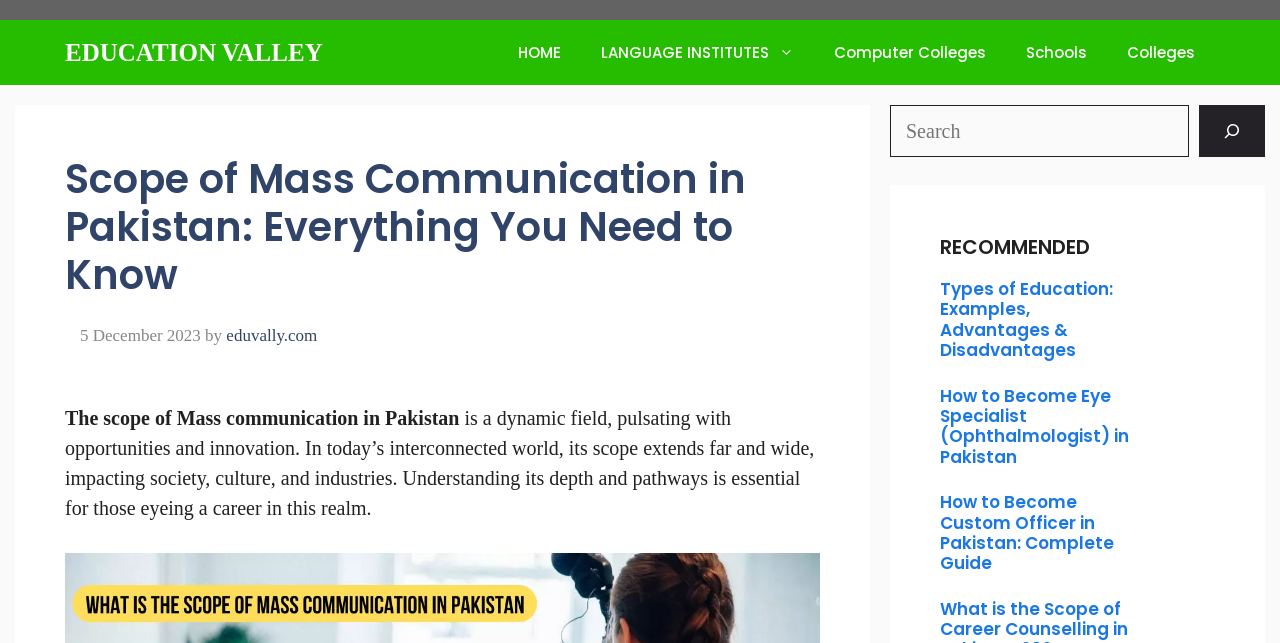What is the topic of the recommended article?
Look at the image and provide a short answer using one word or a phrase.

Types of Education